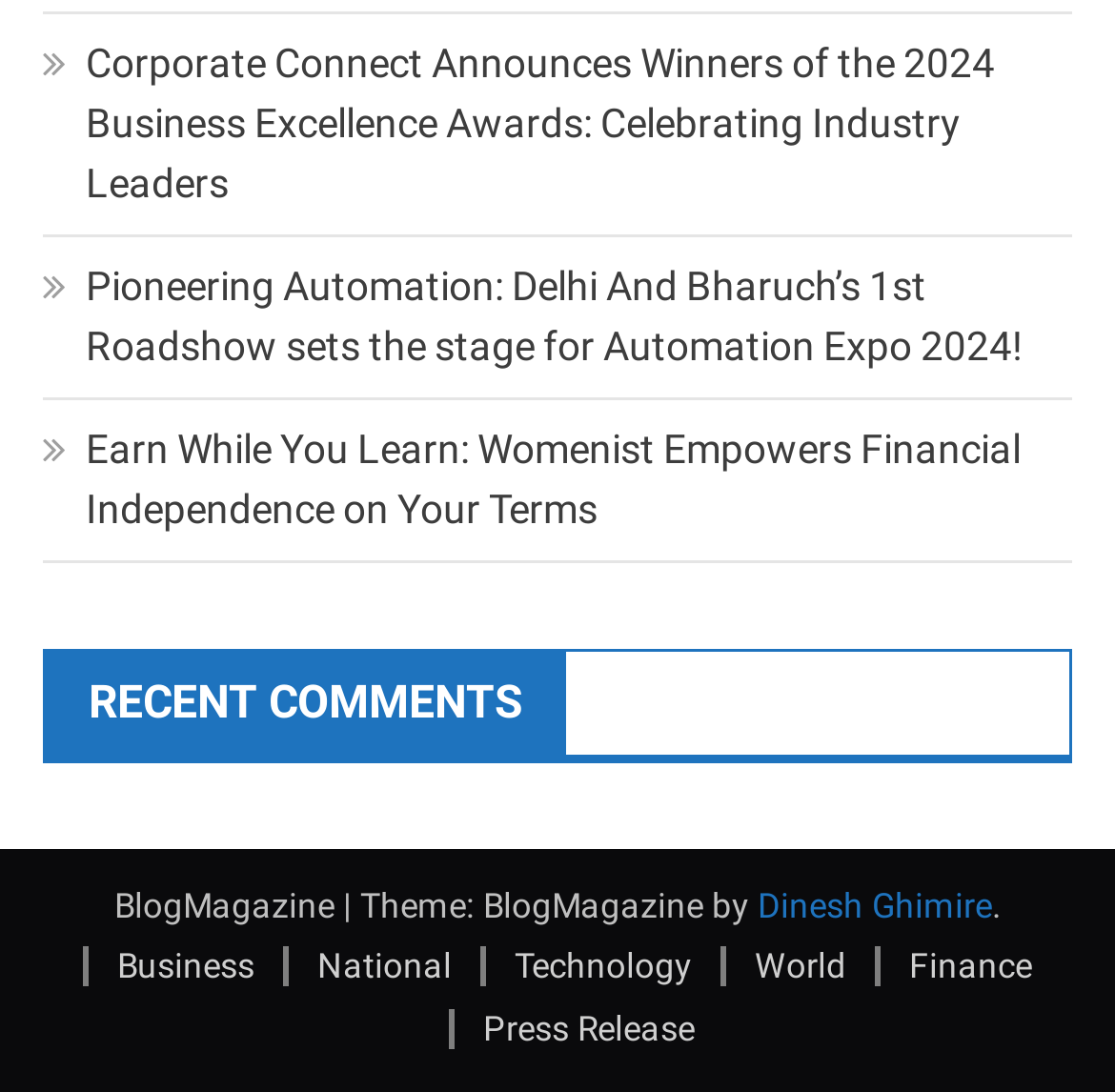Specify the bounding box coordinates of the area that needs to be clicked to achieve the following instruction: "View Business news".

[0.074, 0.868, 0.228, 0.904]